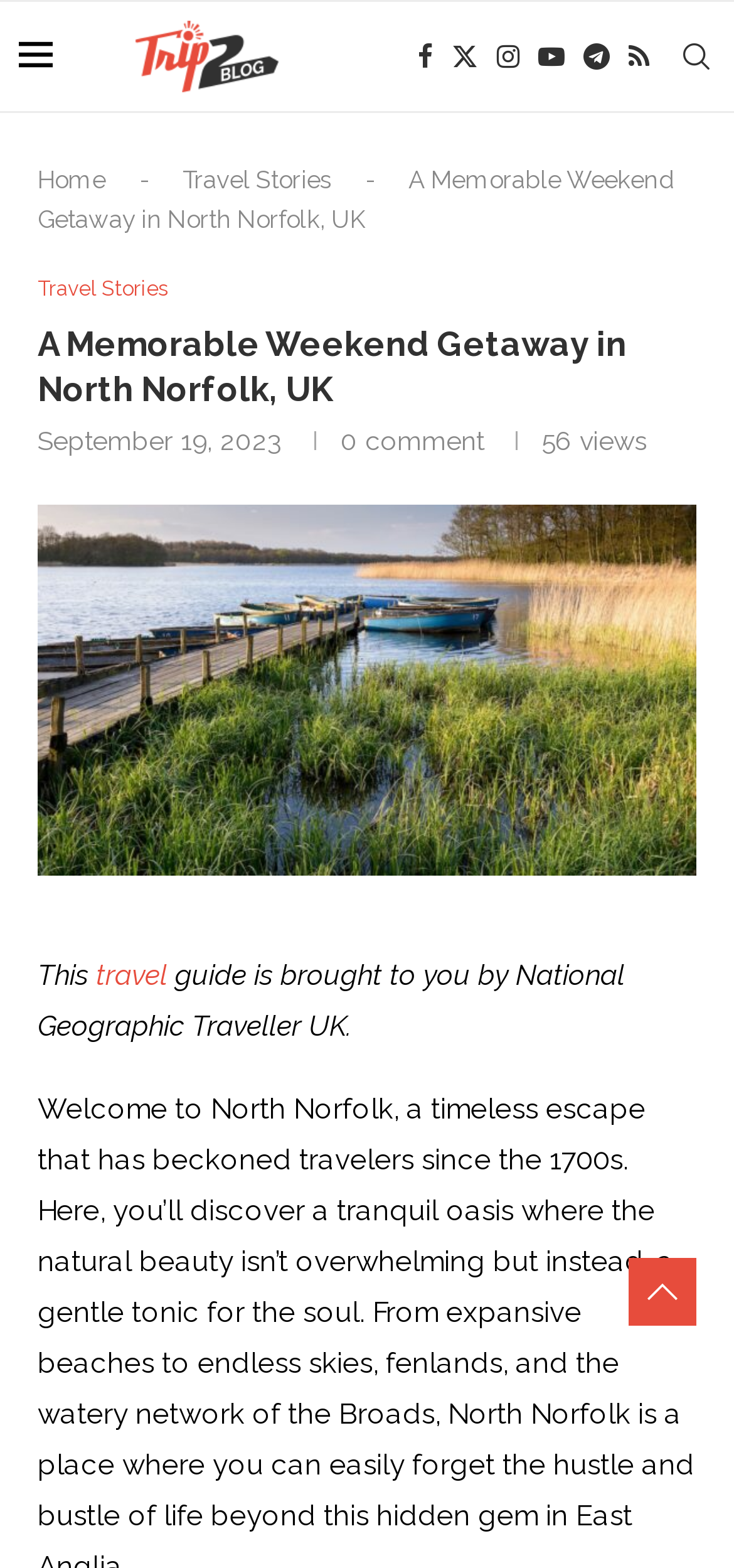Examine the image carefully and respond to the question with a detailed answer: 
What is the number of views of the article?

I found the answer by looking at the middle-right section of the webpage, where there is a static text element with the text '56 views'.